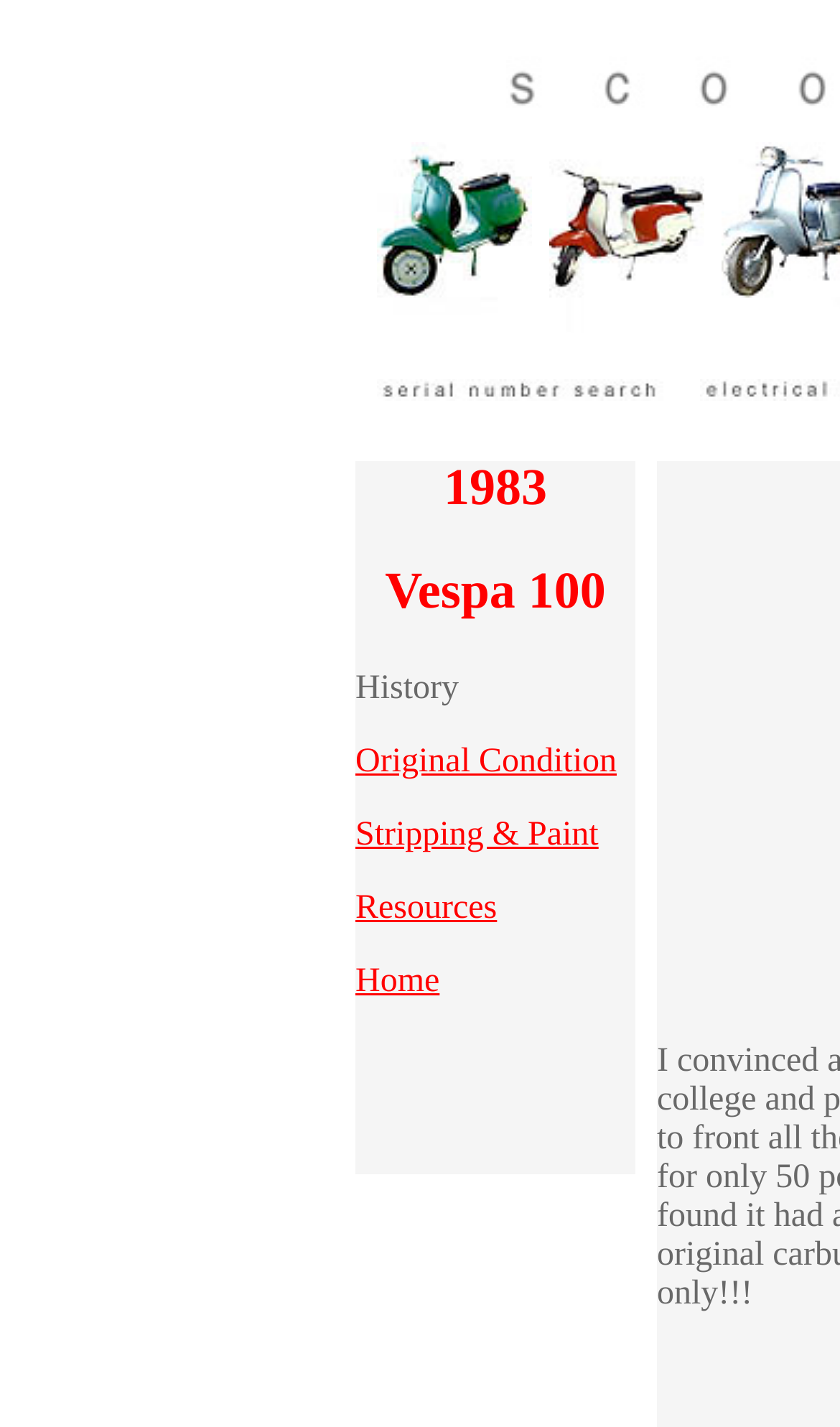Provide a comprehensive description of the webpage.

The webpage is about the Vespa 100, a type of scooter. At the top, there are three columns of links, each containing an image and a text link. The left column has one link, the middle column has two links, and the right column has two links as well. These links are positioned horizontally, with the left column starting from the left edge of the page, the middle column in the center, and the right column near the right edge.

Below these columns, there is a large section that spans across the page, containing a heading that reads "1983 Vespa 100" in two lines. The first line says "1983" and the second line says "Vespa 100". Underneath this heading, there are four links: "Original Condition", "Stripping & Paint", "Resources", and "Home". These links are positioned vertically, with "Original Condition" at the top and "Home" at the bottom.

There are no other prominent elements on the page besides these links and headings. The overall structure of the page is divided into sections, with the top section containing the columns of links and the bottom section containing the heading and links related to the Vespa 100.